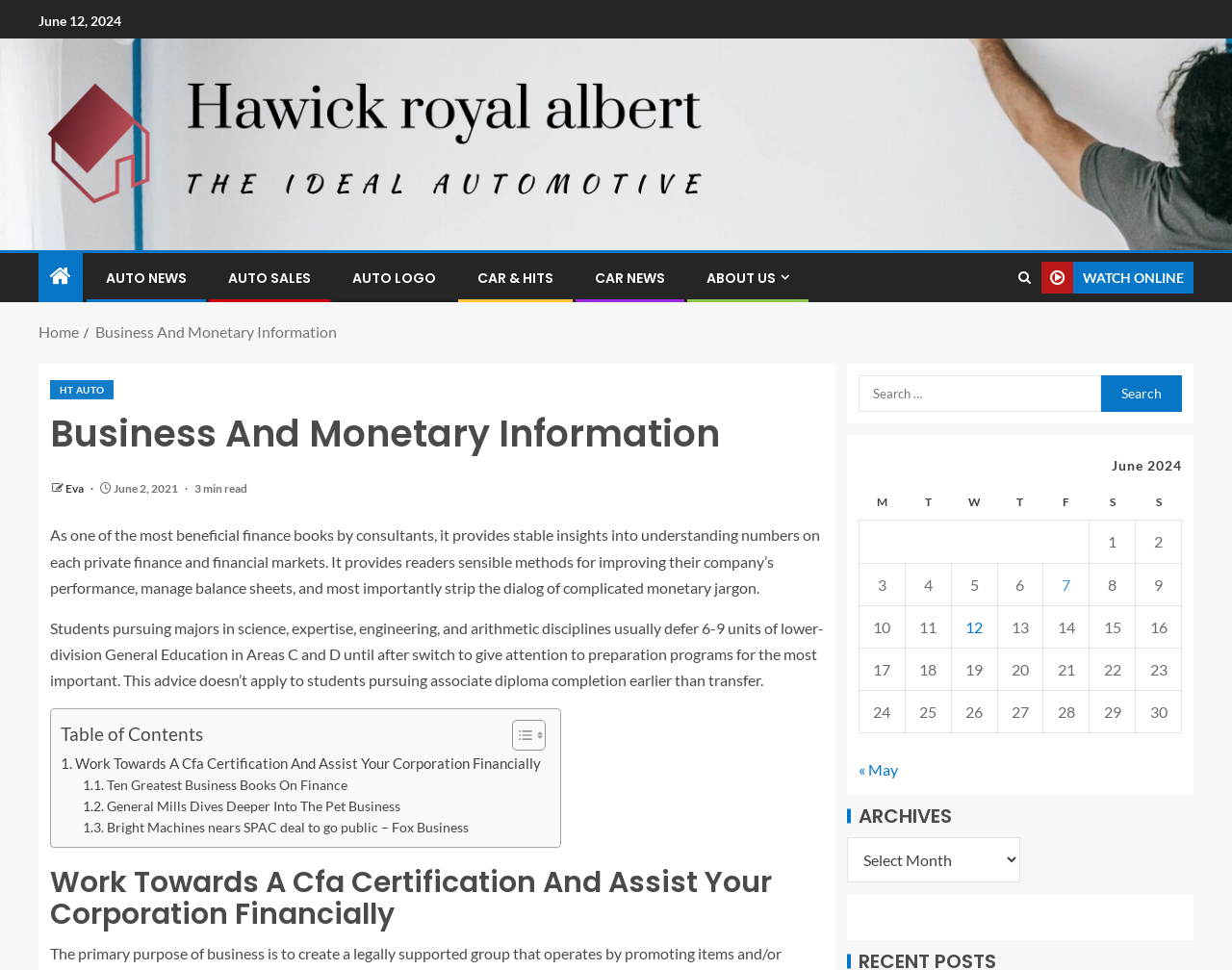Can you find the bounding box coordinates of the area I should click to execute the following instruction: "Read more about JW Marriott Guanacaste"?

None